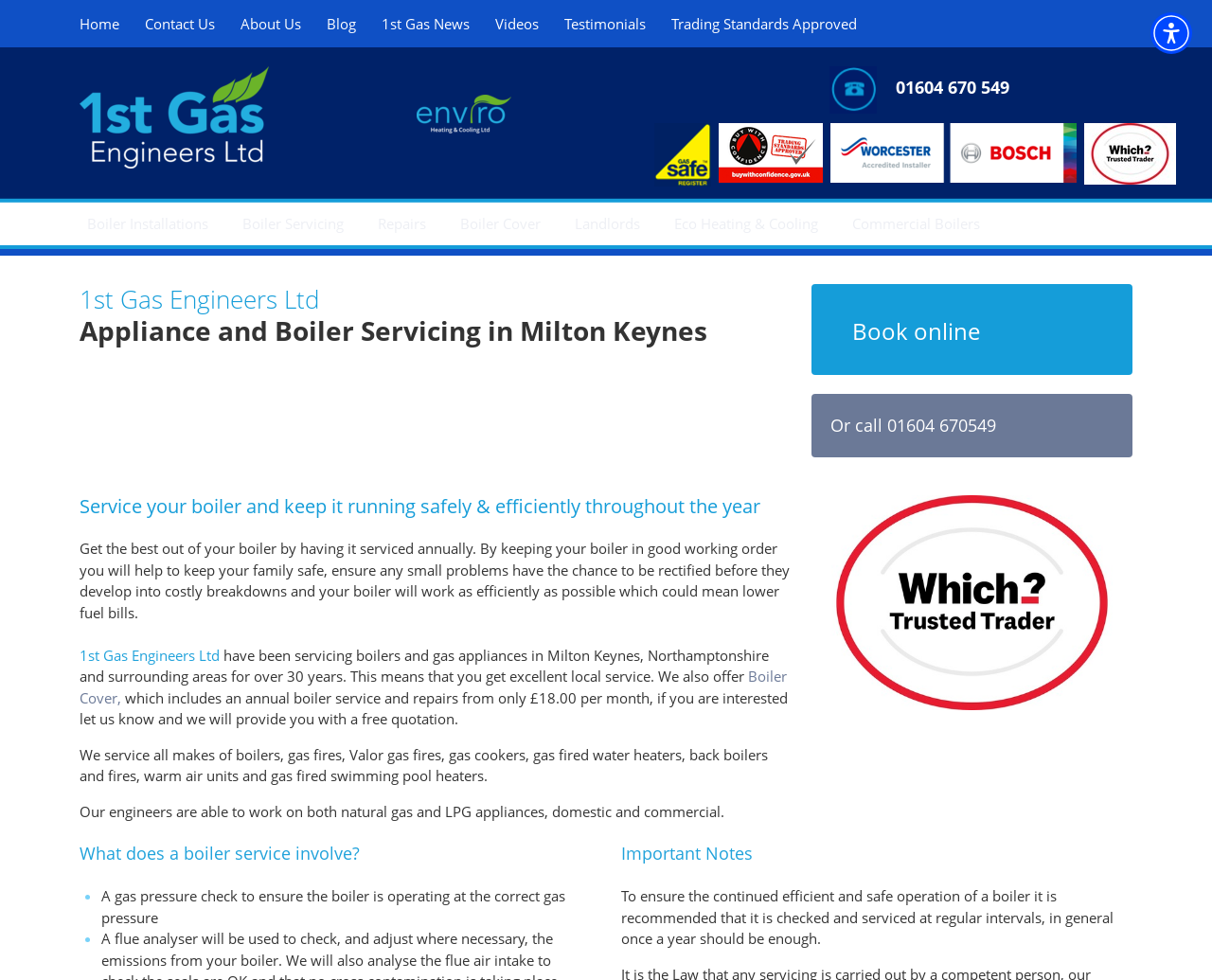Summarize the webpage comprehensively, mentioning all visible components.

The webpage is about Boiler Services in Milton Keynes, specifically 1st Gas Engineers Ltd, a company that provides various boiler-related services. At the top, there is a logo of 1st Gas Engineers Ltd, accompanied by a horizontal menu bar with several menu items, including "Home", "Contact Us", "About Us", and more. Below the logo, there are three images: Worcester Bosch Safe in your home installer Northants, Gas Safe Logo, and Buy With Confidence Logo Northamptonshire.

On the left side, there is another horizontal menu bar with menu items related to boiler services, such as "Boiler Installations", "Boiler Servicing", "Repairs", and more. Below this menu bar, there is a heading that reads "1st Gas Engineers Ltd Appliance and Boiler Servicing in Milton Keynes". 

The main content of the webpage is divided into several sections. The first section explains the importance of servicing boilers and gas appliances, stating that it helps keep families safe, prevents costly breakdowns, and ensures efficient fuel usage. The section also mentions that 1st Gas Engineers Ltd has been providing local service in Milton Keynes and surrounding areas for over 30 years.

The next section describes the services offered, including boiler cover, which includes an annual boiler service and repairs from £18.00 per month. The company services all makes of boilers, gas fires, and other gas appliances, and their engineers can work on both natural gas and LPG appliances.

Below this section, there is an image of Which? Trusted Traders Milton Keynes gas boiler servicing, followed by a heading that asks "What does a boiler service involve?" The section lists several points, including a gas pressure check, under bullet points.

Finally, there is a section with important notes, stating that regular checks and servicing are necessary to ensure the safe and efficient operation of boilers. The webpage also provides a call-to-action, allowing users to book online or call 01604 670549.